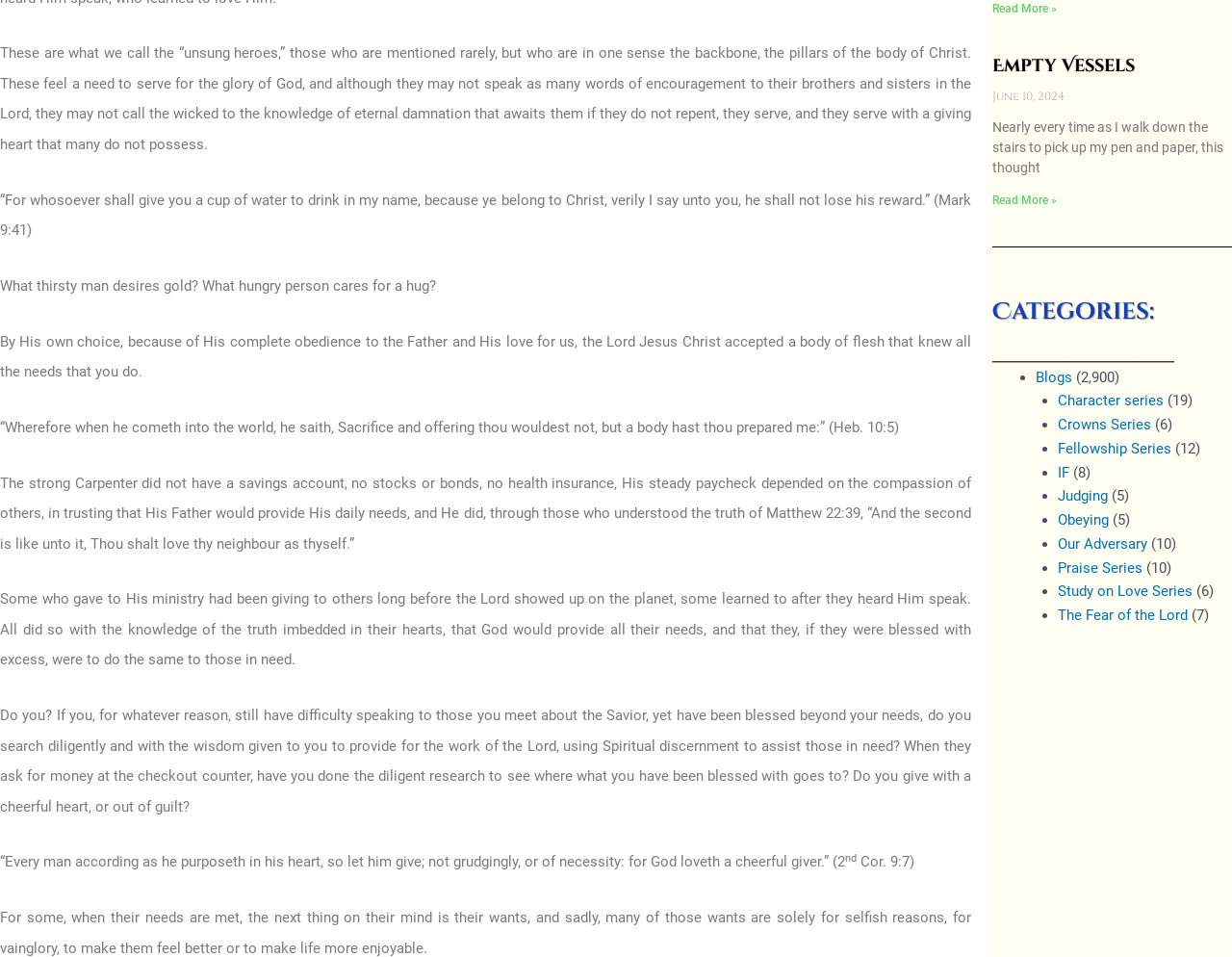Locate the bounding box for the described UI element: "The Fear of the Lord". Ensure the coordinates are four float numbers between 0 and 1, formatted as [left, top, right, bottom].

[0.858, 0.634, 0.964, 0.652]